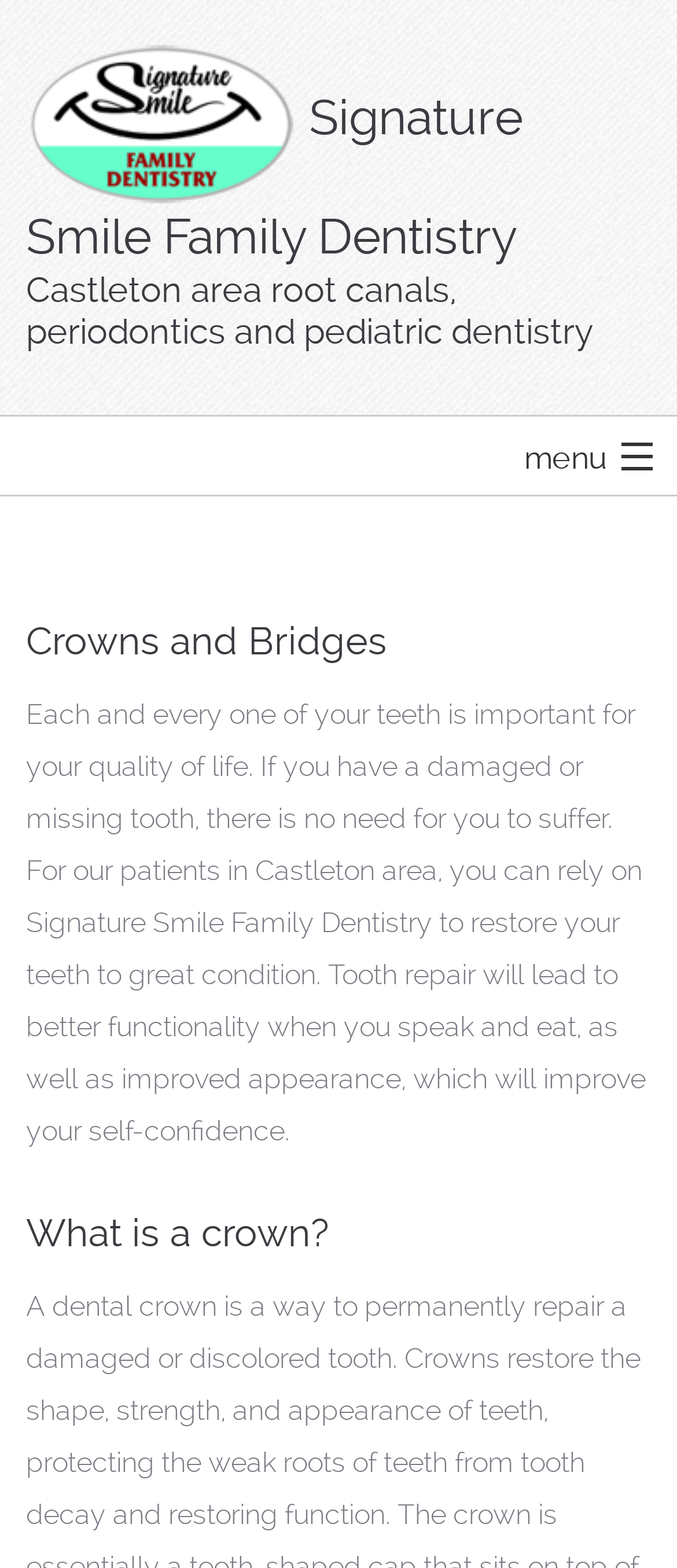What can patients in Castleton area rely on the dentistry for?
Please look at the screenshot and answer using one word or phrase.

restoring teeth to great condition